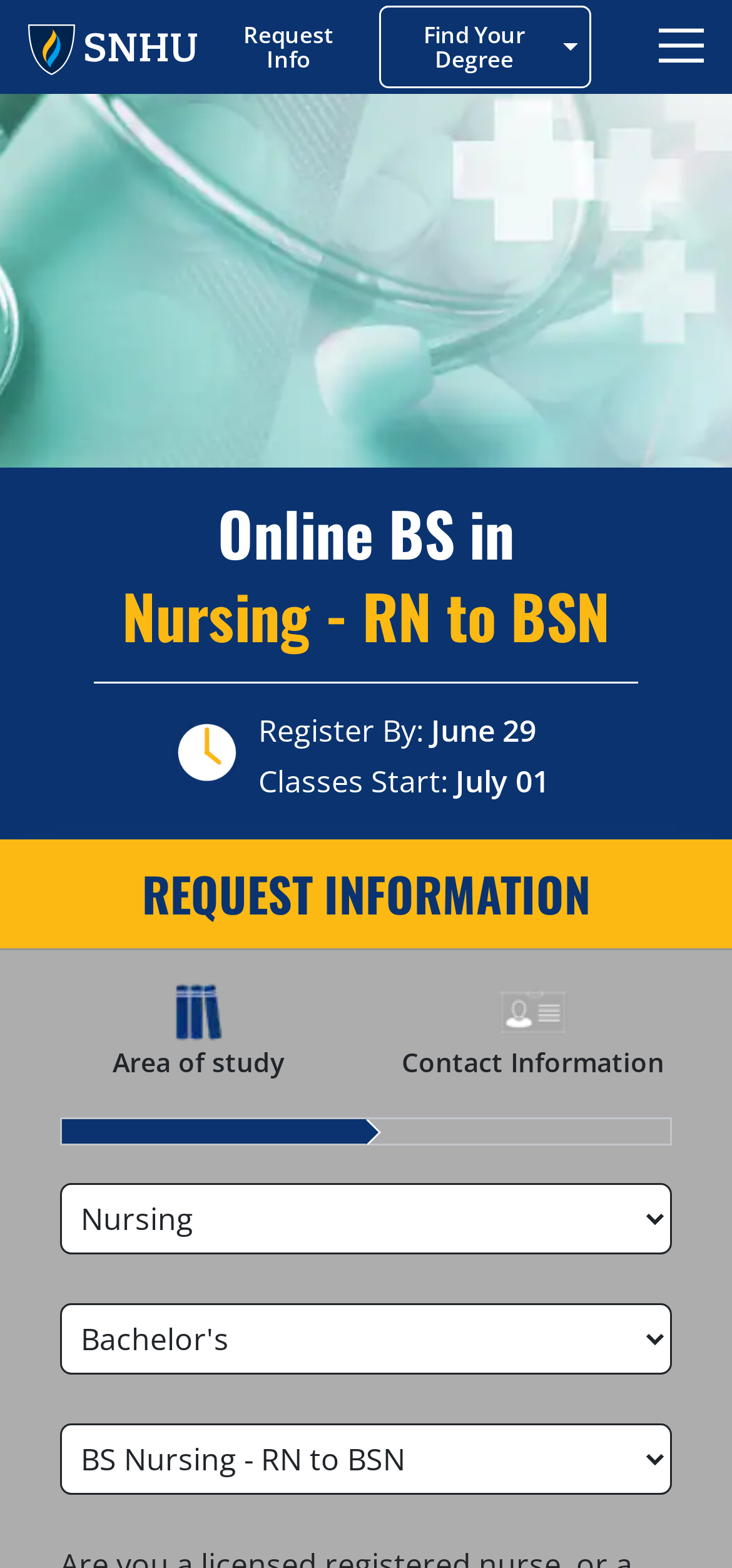Identify the bounding box for the described UI element: "Find Your Degree".

[0.519, 0.003, 0.808, 0.056]